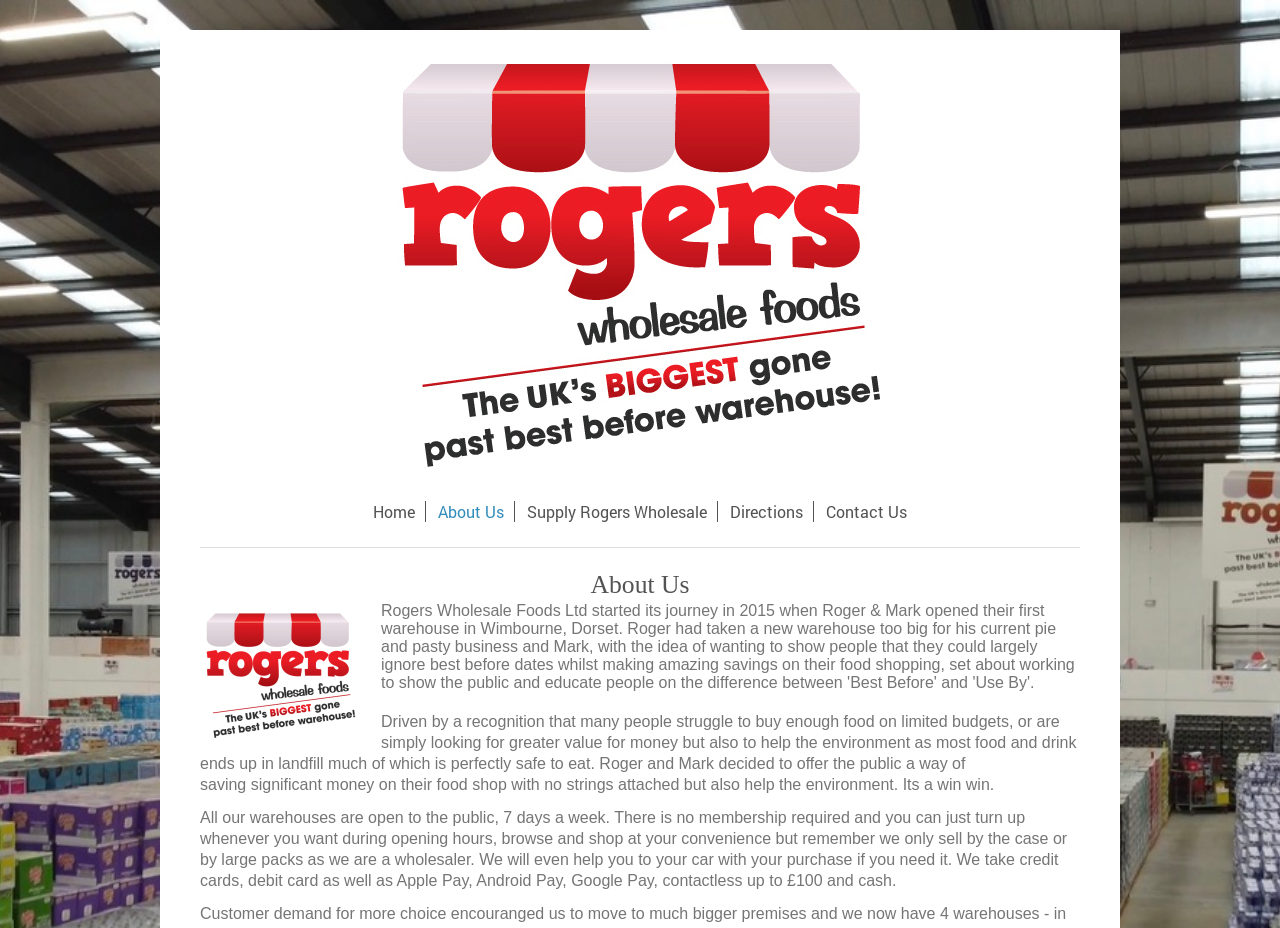Please examine the image and provide a detailed answer to the question: Can I get help with carrying my purchases?

The webpage mentions that the staff will even help customers to their car with their purchases if needed, which suggests that they offer assistance with carrying or loading items.